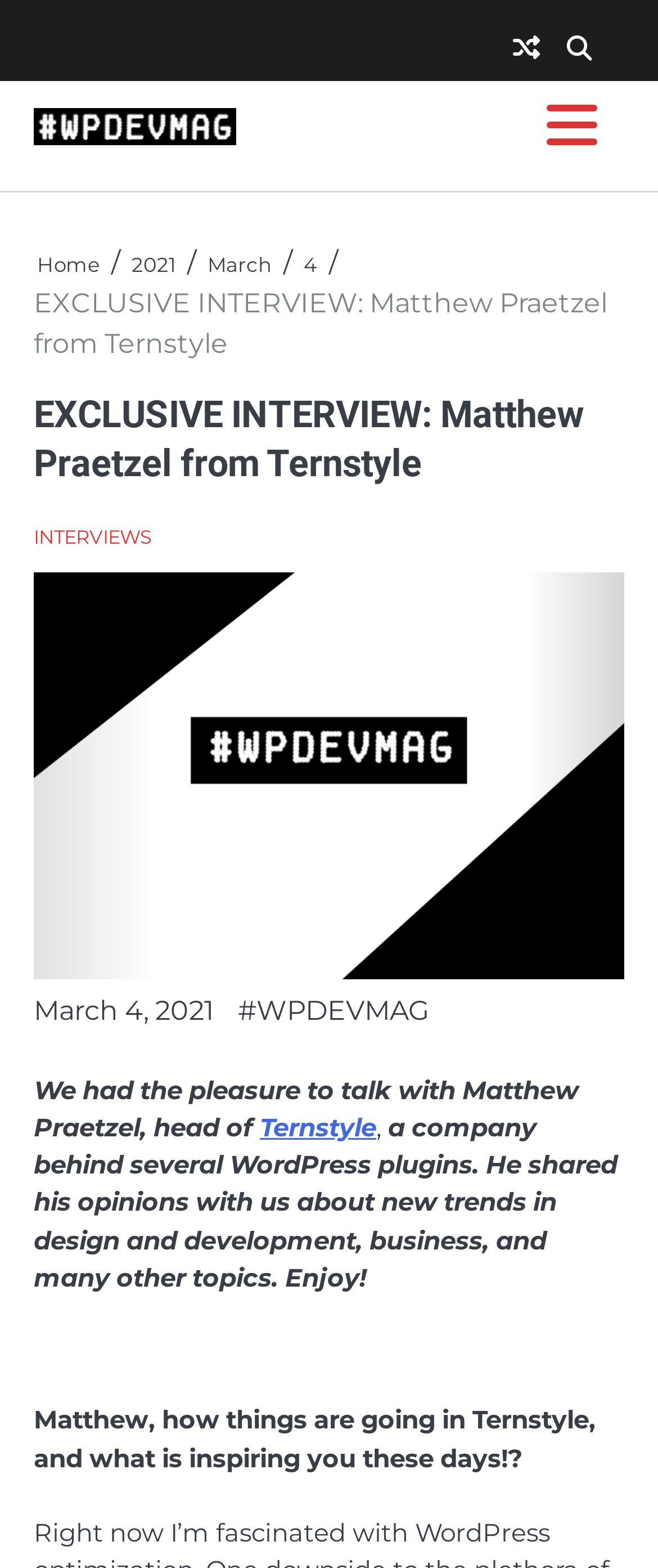What is the date of the interview?
Please provide a single word or phrase answer based on the image.

March 4, 2021